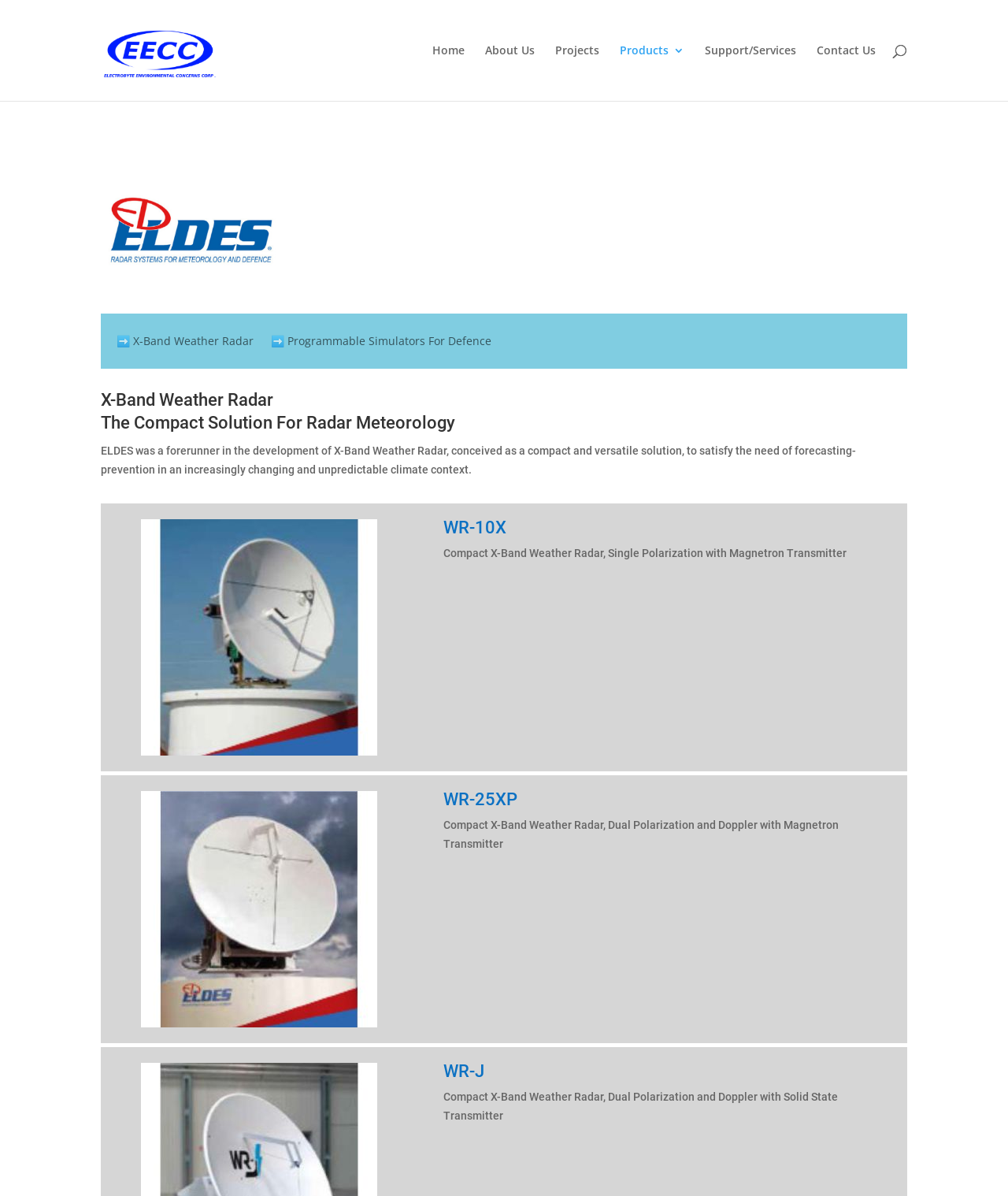What is the difference between WR-10X and WR-25XP?
Based on the screenshot, answer the question with a single word or phrase.

Polarization and transmitter